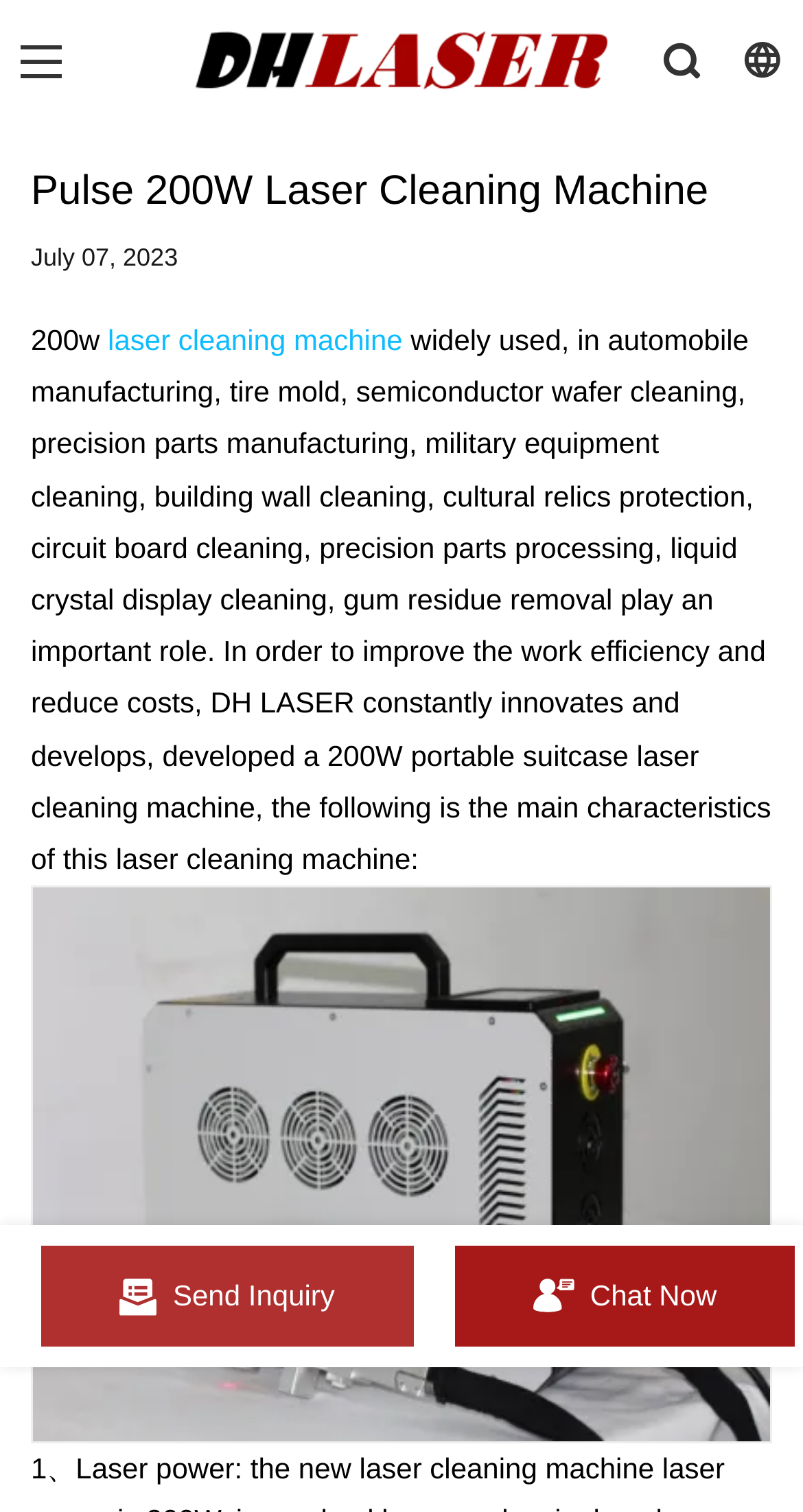Explain the contents of the webpage comprehensively.

The webpage is about DH LASER, a company that specializes in laser cleaning machines. At the top of the page, there is a logo of DH LASER, which is an image with a link to the company's homepage. Below the logo, there is a heading that reads "Pulse 200W Laser Cleaning Machine", indicating the main topic of the page.

To the right of the heading, there is a date "July 07, 2023" and a specification "200w" of the laser cleaning machine. Next to the specification, there is a link to "laser cleaning machine" which provides more information about the product.

Below these elements, there is a paragraph of text that describes the importance of laser cleaning machines in various industries, such as automobile manufacturing, semiconductor wafer cleaning, and cultural relics protection. The text also mentions that DH LASER has developed a 200W portable suitcase laser cleaning machine to improve work efficiency and reduce costs.

Below the text, there is a large image that showcases the laser cleaning machine. At the bottom of the page, there are two buttons: "Send Inquiry" and "Chat Now", which allow users to contact the company for more information or to initiate a conversation. Each button has a small icon next to it.